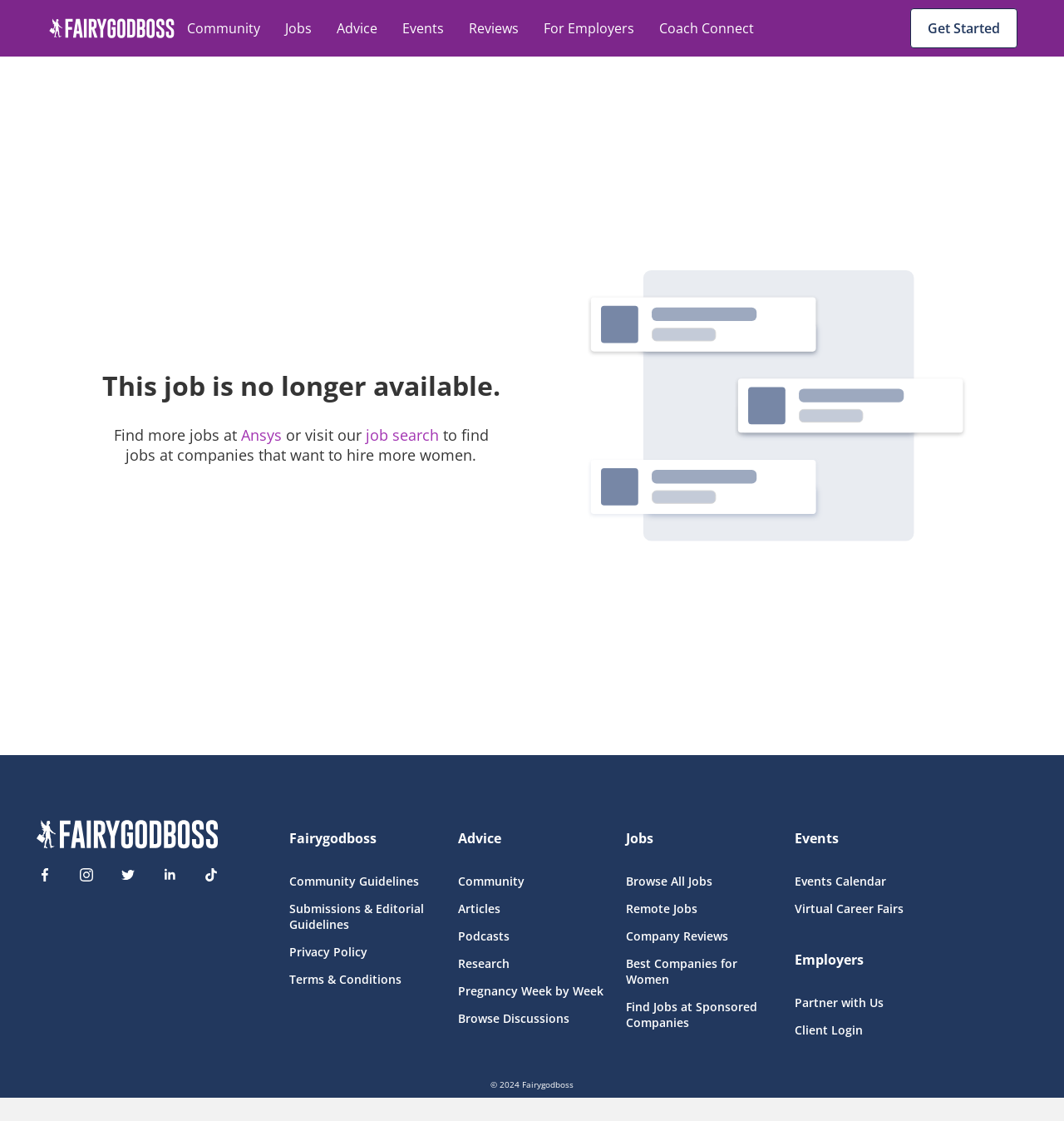Determine the bounding box coordinates for the area that should be clicked to carry out the following instruction: "Subscribe to the newsletter.".

None